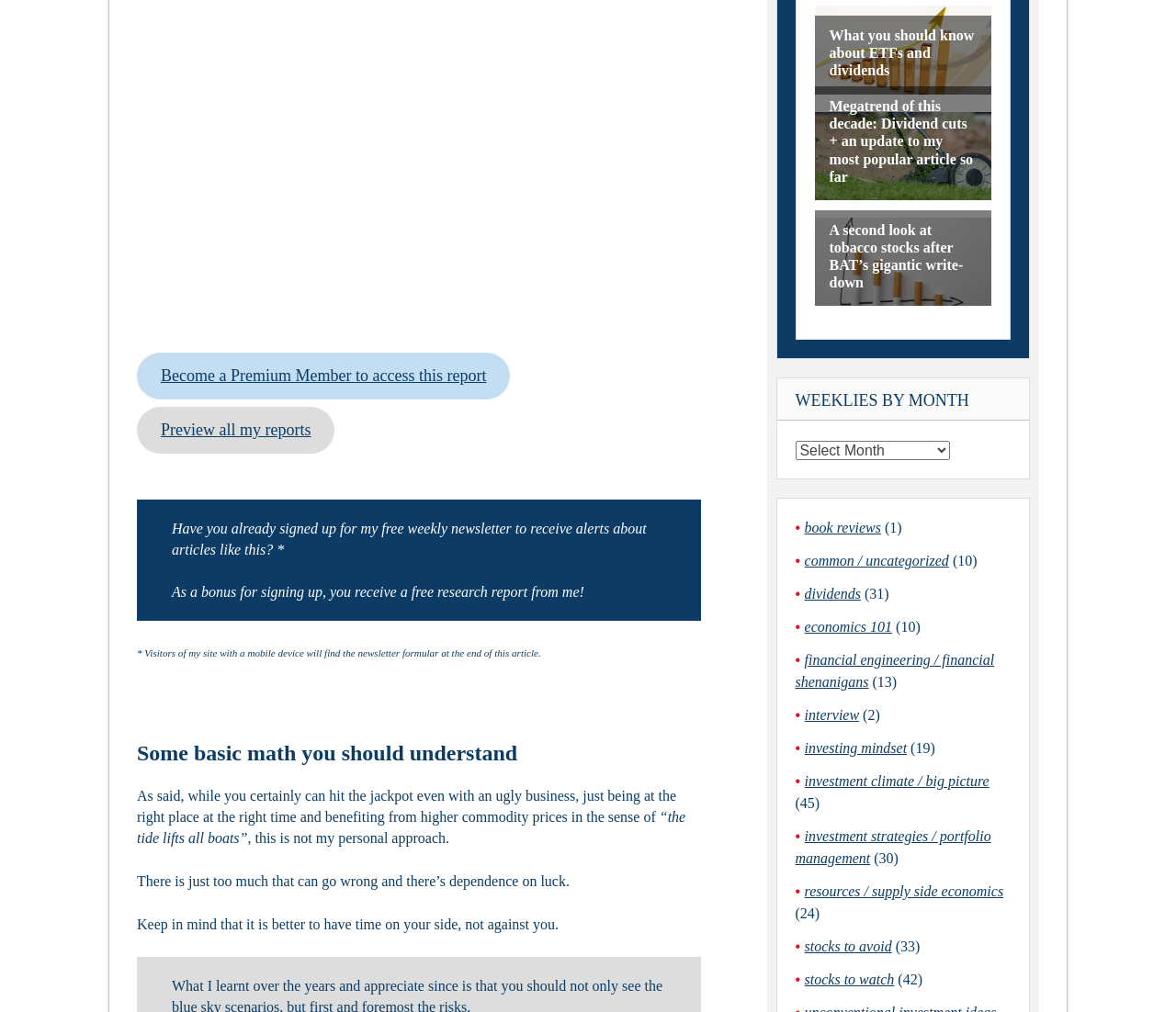Show me the bounding box coordinates of the clickable region to achieve the task as per the instruction: "Click on 'Preview all my reports'".

[0.116, 0.402, 0.285, 0.448]